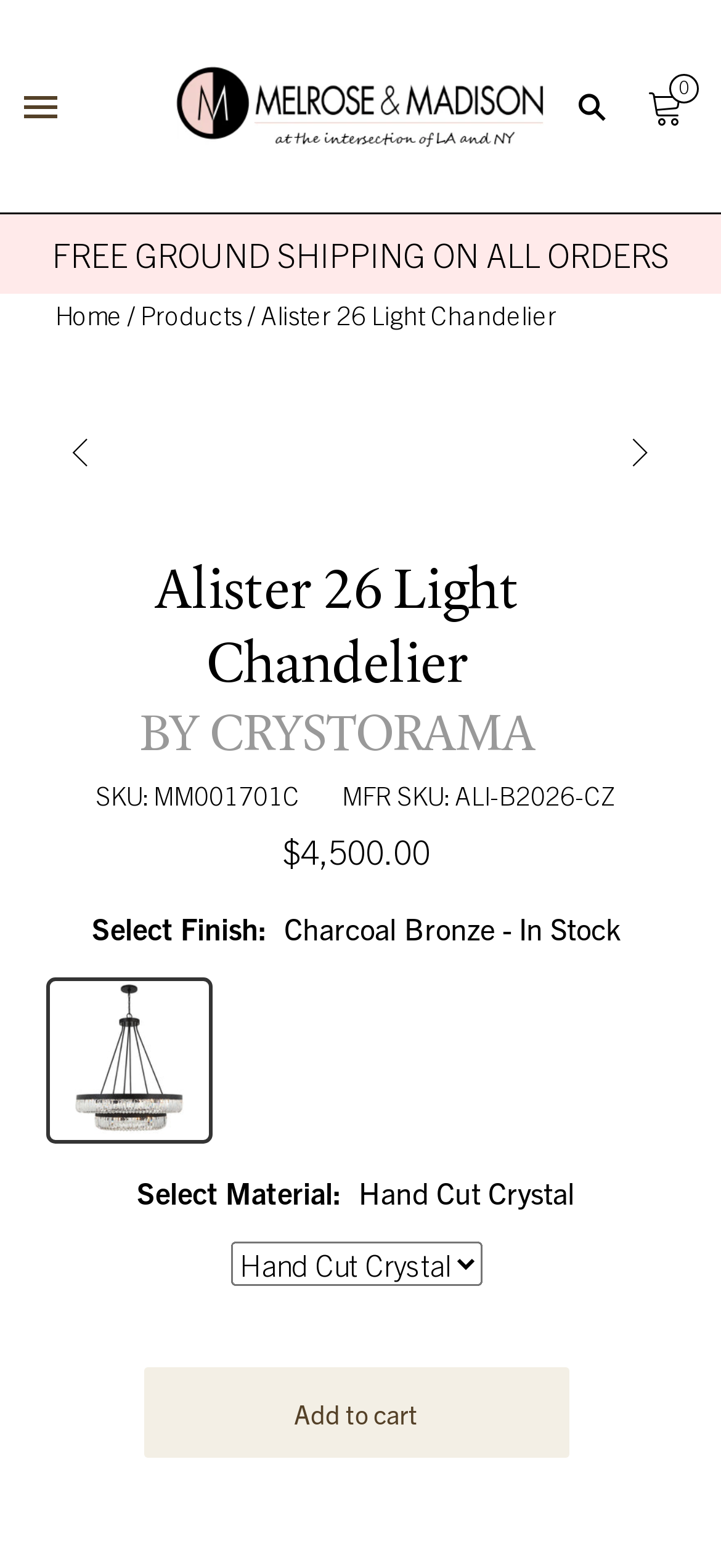Could you specify the bounding box coordinates for the clickable section to complete the following instruction: "Select a finish"?

[0.319, 0.792, 0.668, 0.82]